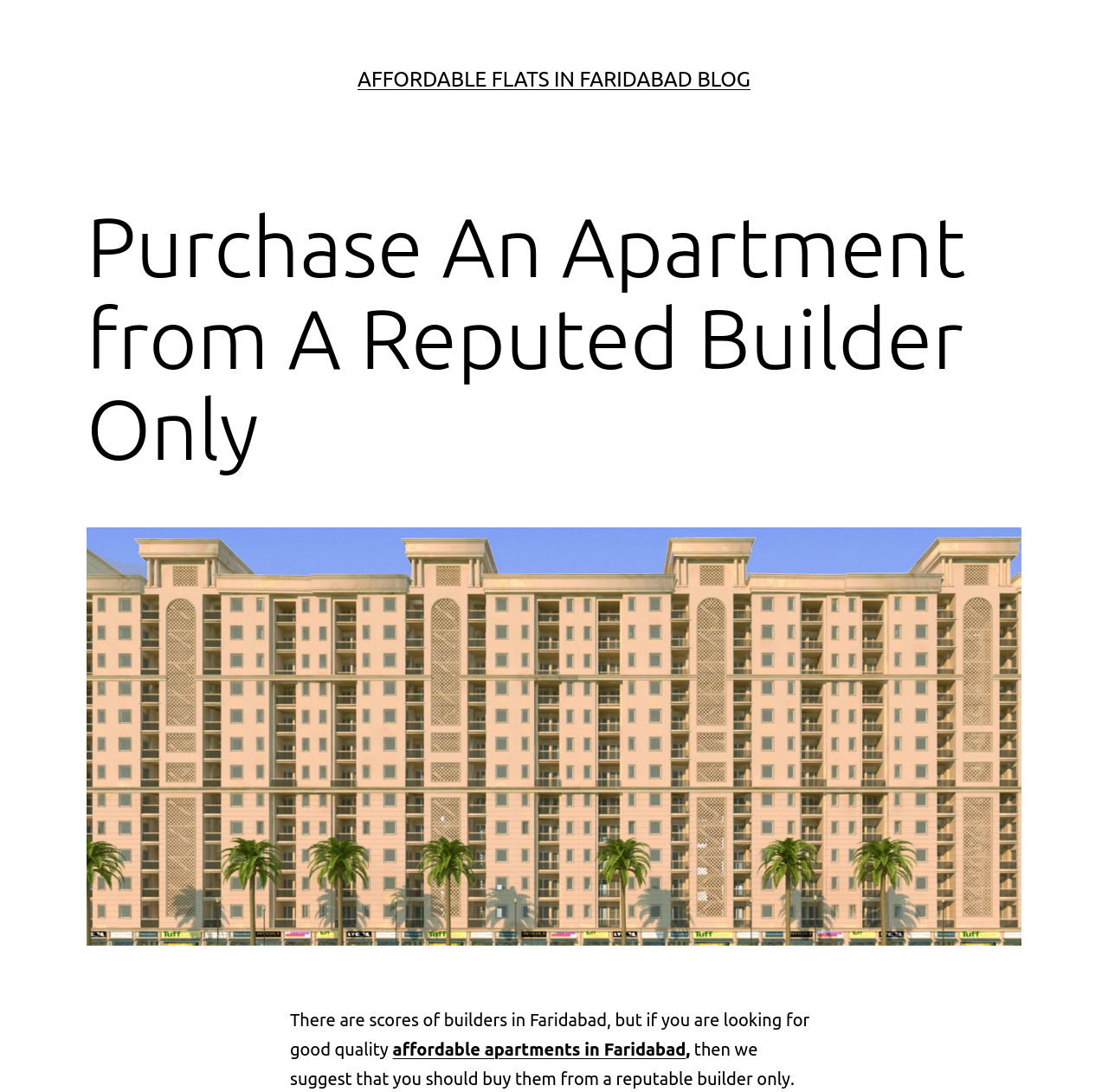Provide the bounding box coordinates for the UI element described in this sentence: "Affordable Flats in Faridabad Blog". The coordinates should be four float values between 0 and 1, i.e., [left, top, right, bottom].

[0.323, 0.062, 0.677, 0.083]